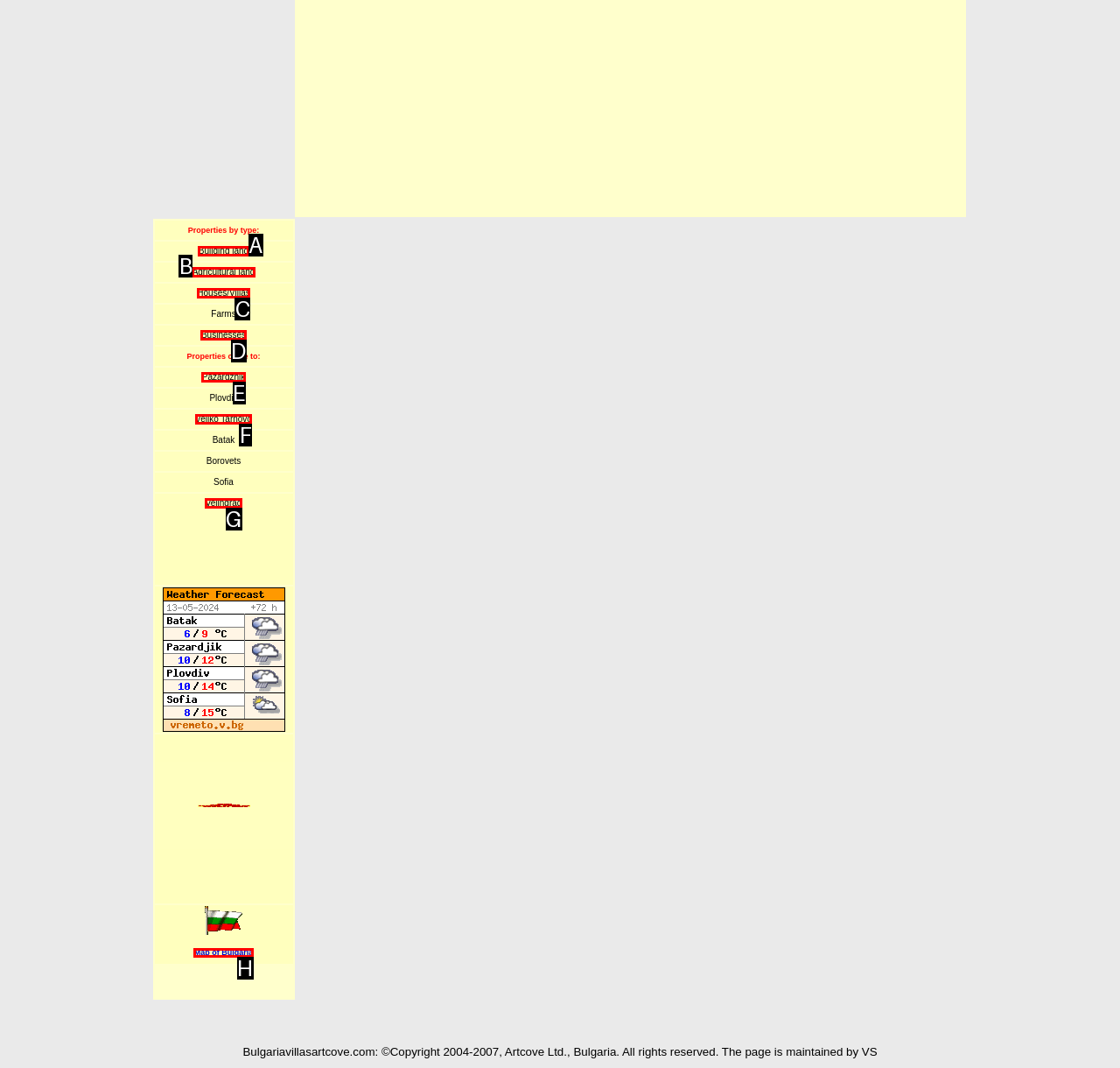Determine which option fits the element description: Testicular Health SelfExams and Awareness
Answer with the option’s letter directly.

None